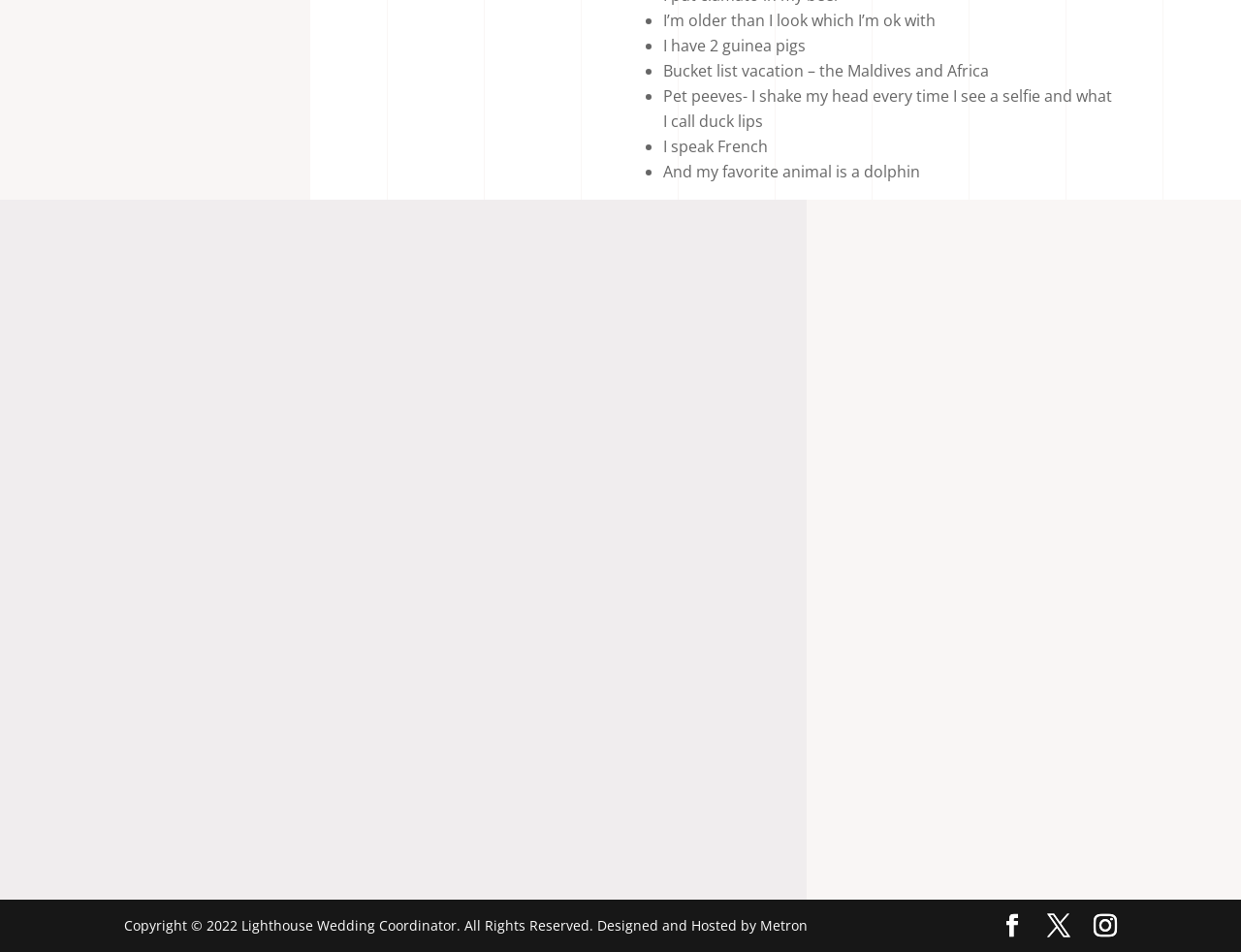What is the destination of the bucket list vacation?
Using the image as a reference, answer the question in detail.

The answer can be found in the third bullet point on the webpage, which mentions 'Bucket list vacation – the Maldives and Africa'.